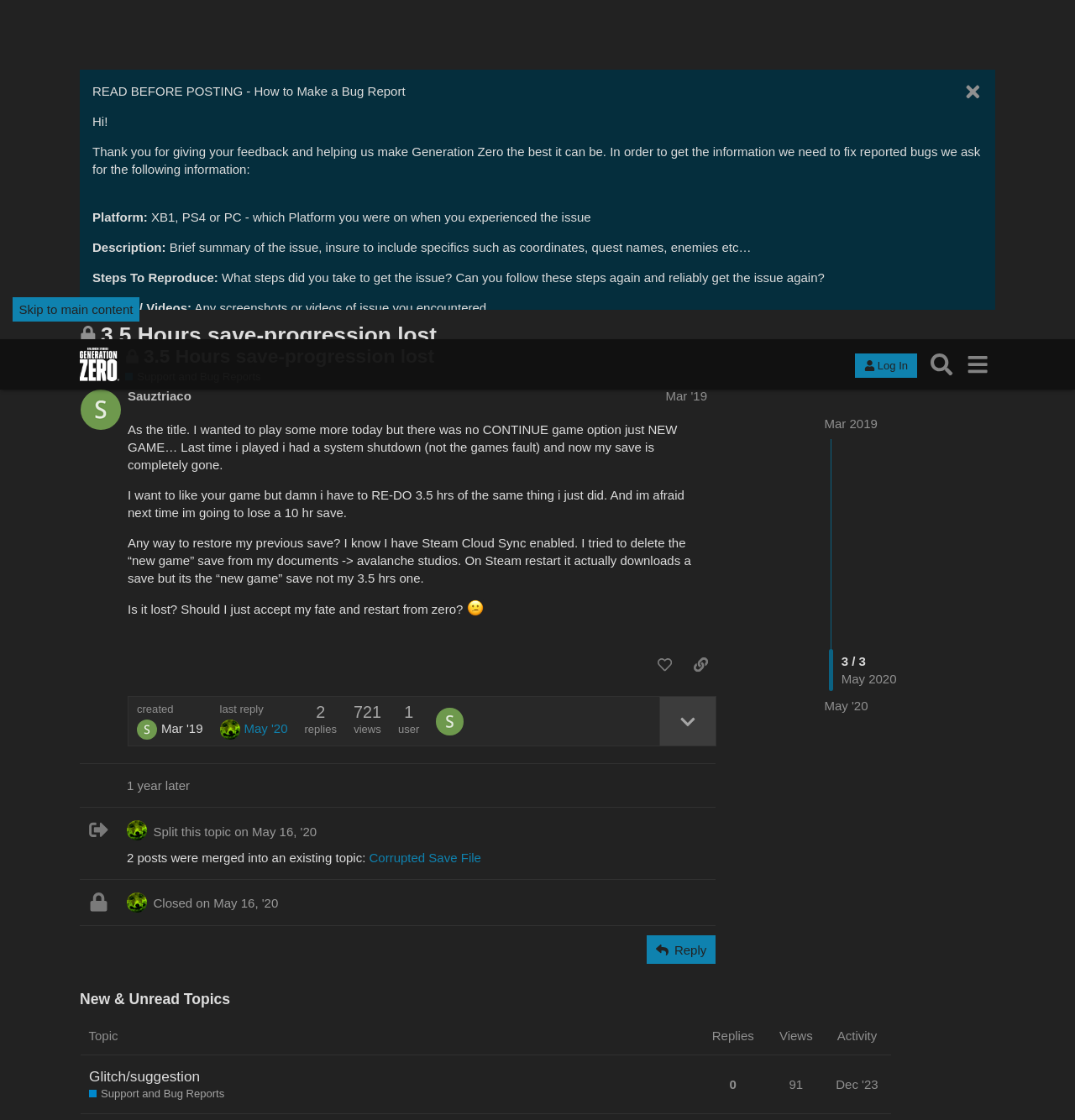Answer the question with a single word or phrase: 
Who is the author of the first post?

Sauztriaco